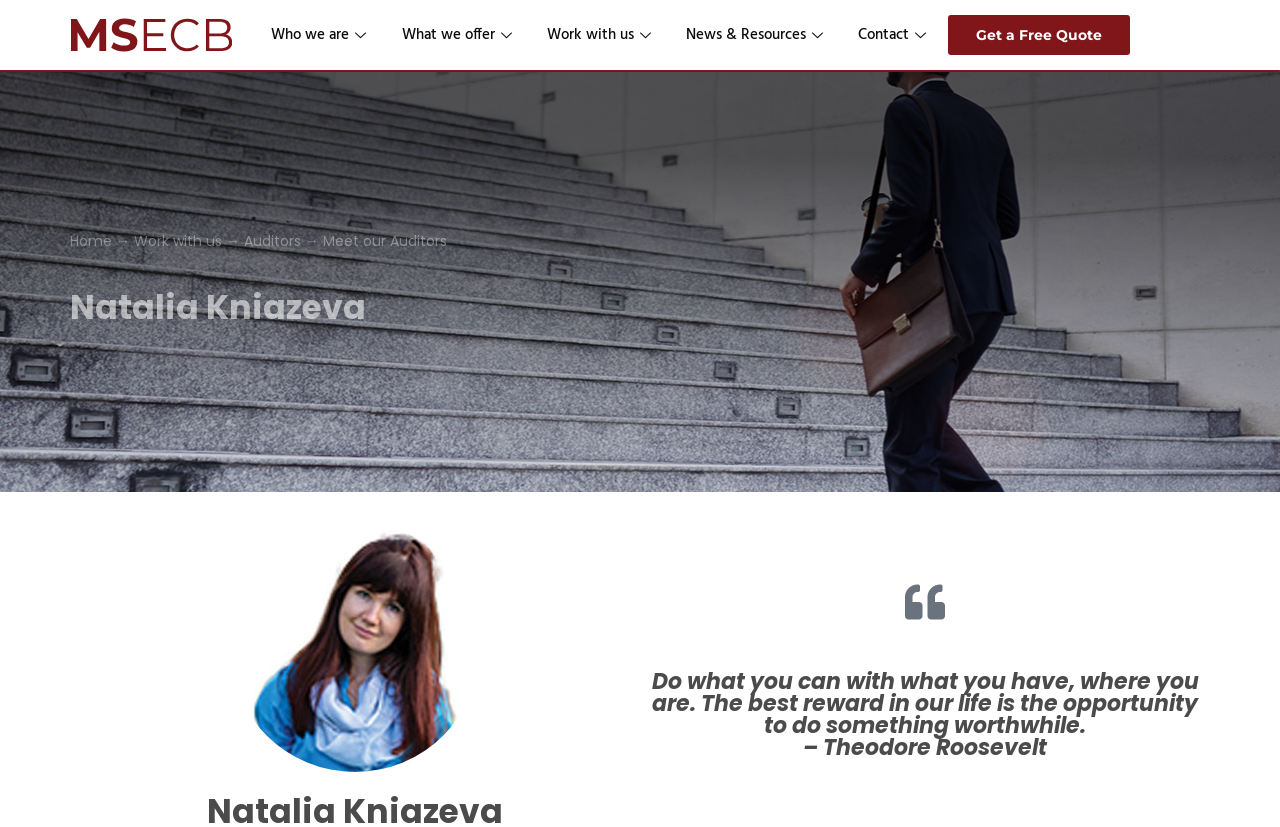What is the color of the MSECB logo?
Using the visual information, respond with a single word or phrase.

Dark red